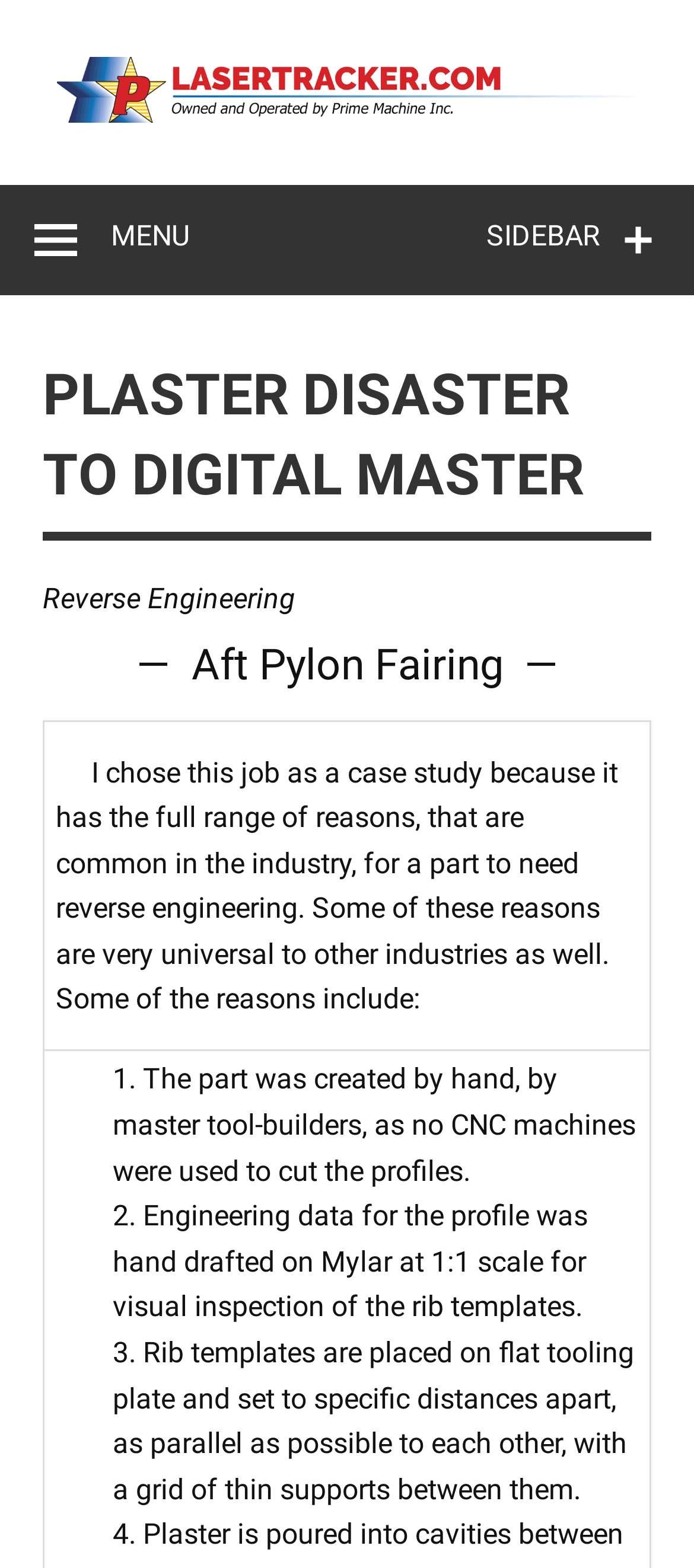What is the purpose of the grid of thin supports between rib templates?
From the image, respond with a single word or phrase.

To support them